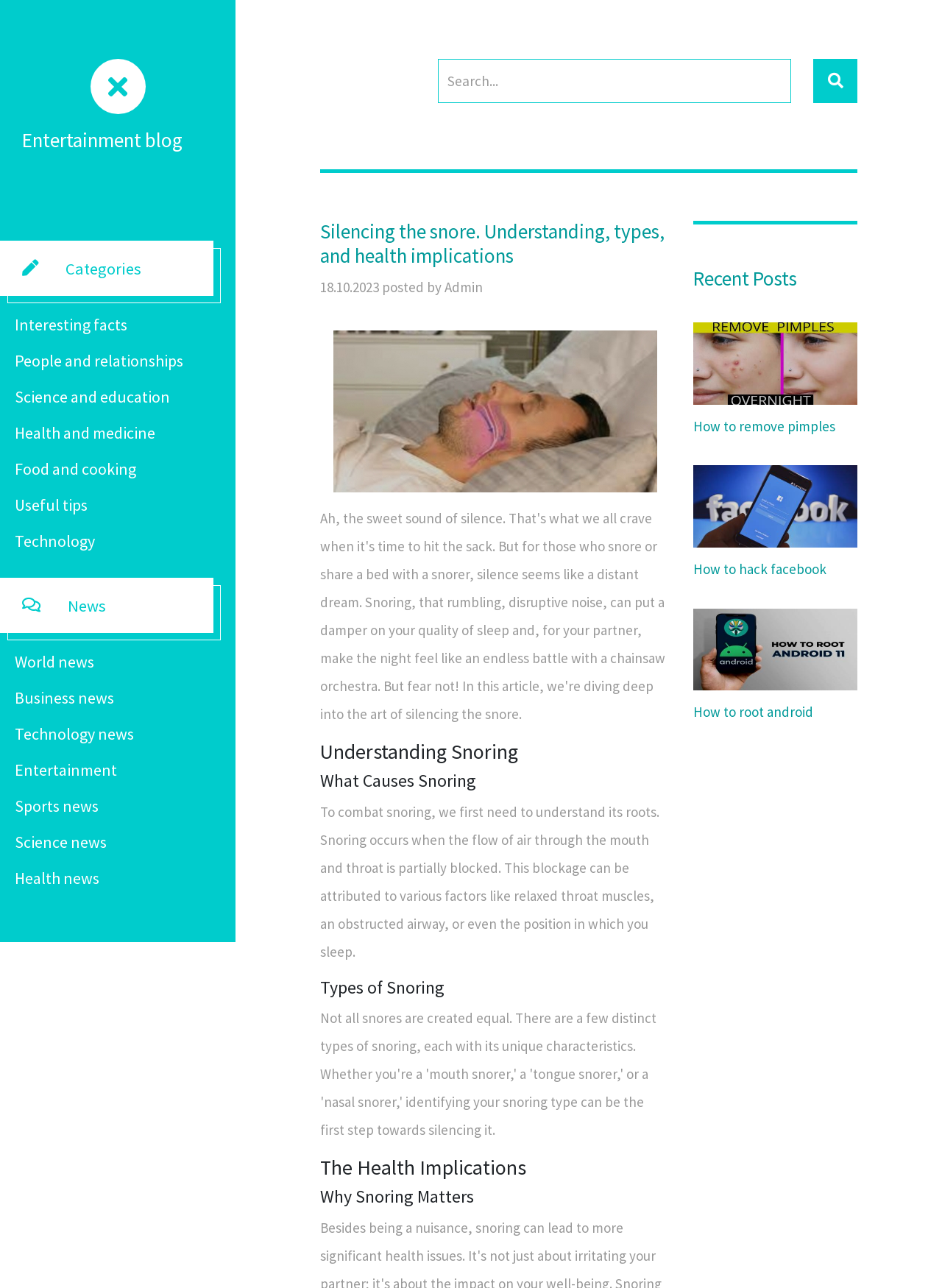What is the date of the article?
From the screenshot, supply a one-word or short-phrase answer.

18.10.2023